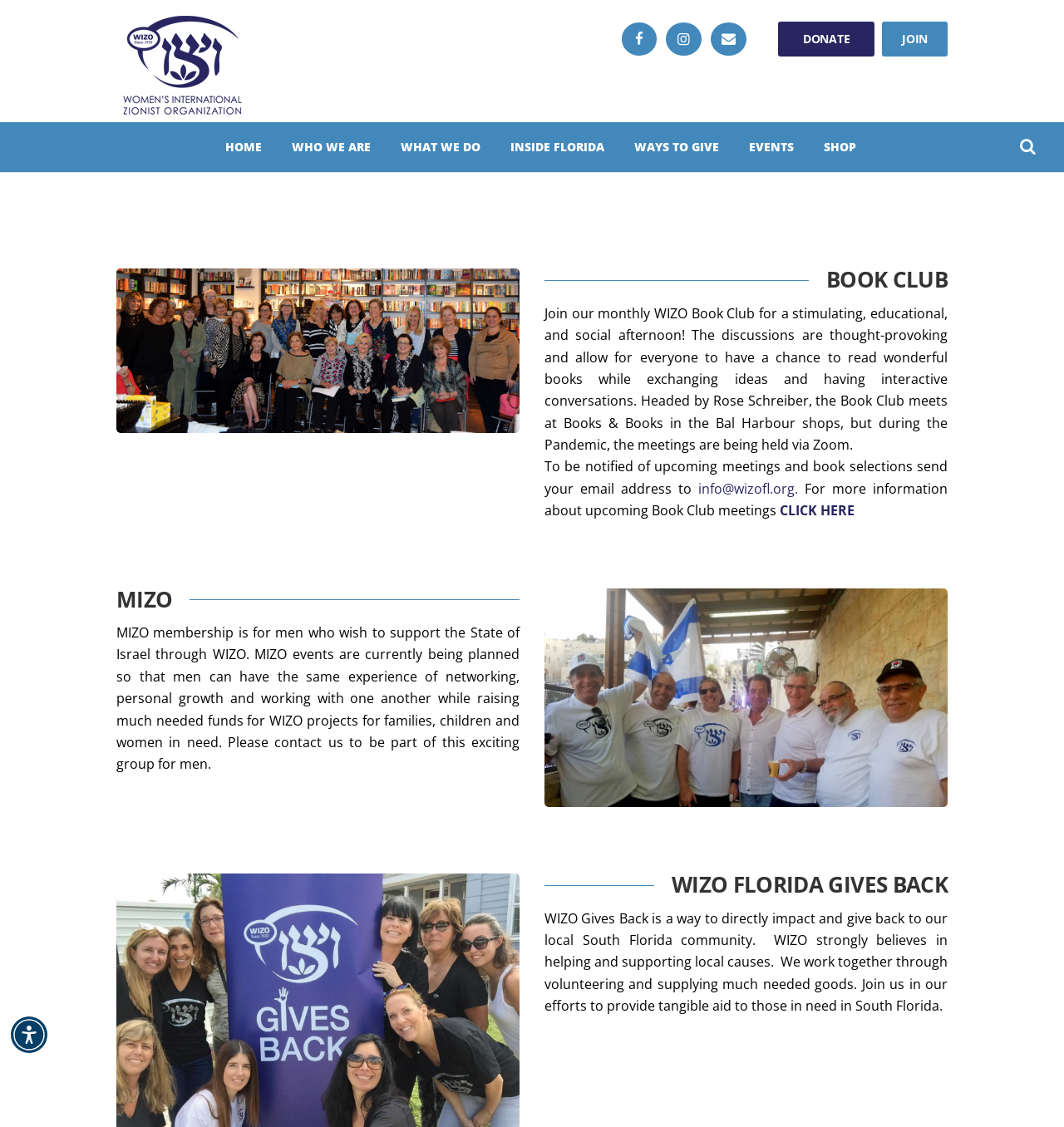Find the bounding box coordinates for the UI element whose description is: "aria-label="Accessibility Menu" title="Accessibility Menu"". The coordinates should be four float numbers between 0 and 1, in the format [left, top, right, bottom].

[0.01, 0.902, 0.045, 0.934]